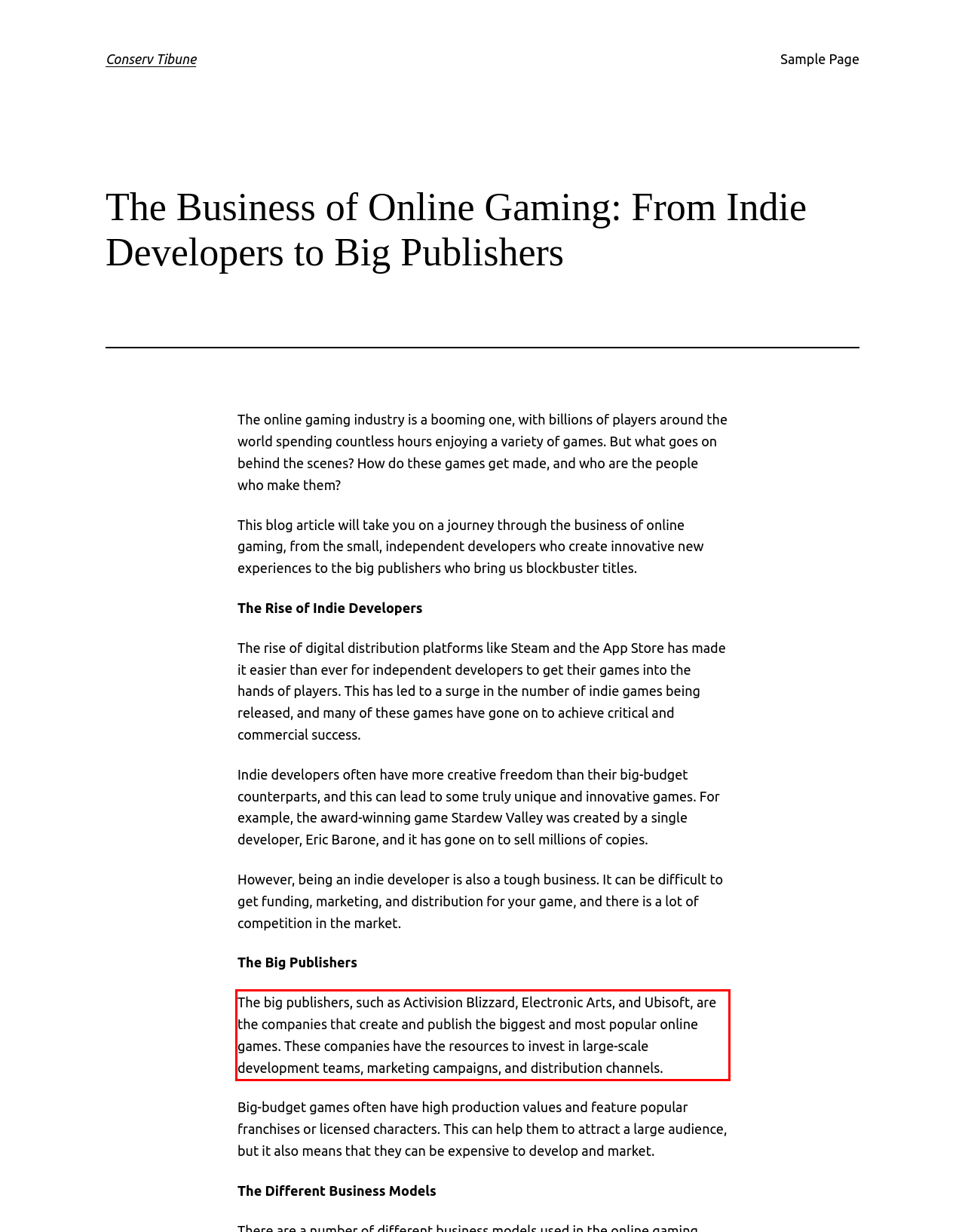Using the provided webpage screenshot, recognize the text content in the area marked by the red bounding box.

The big publishers, such as Activision Blizzard, Electronic Arts, and Ubisoft, are the companies that create and publish the biggest and most popular online games. These companies have the resources to invest in large-scale development teams, marketing campaigns, and distribution channels.